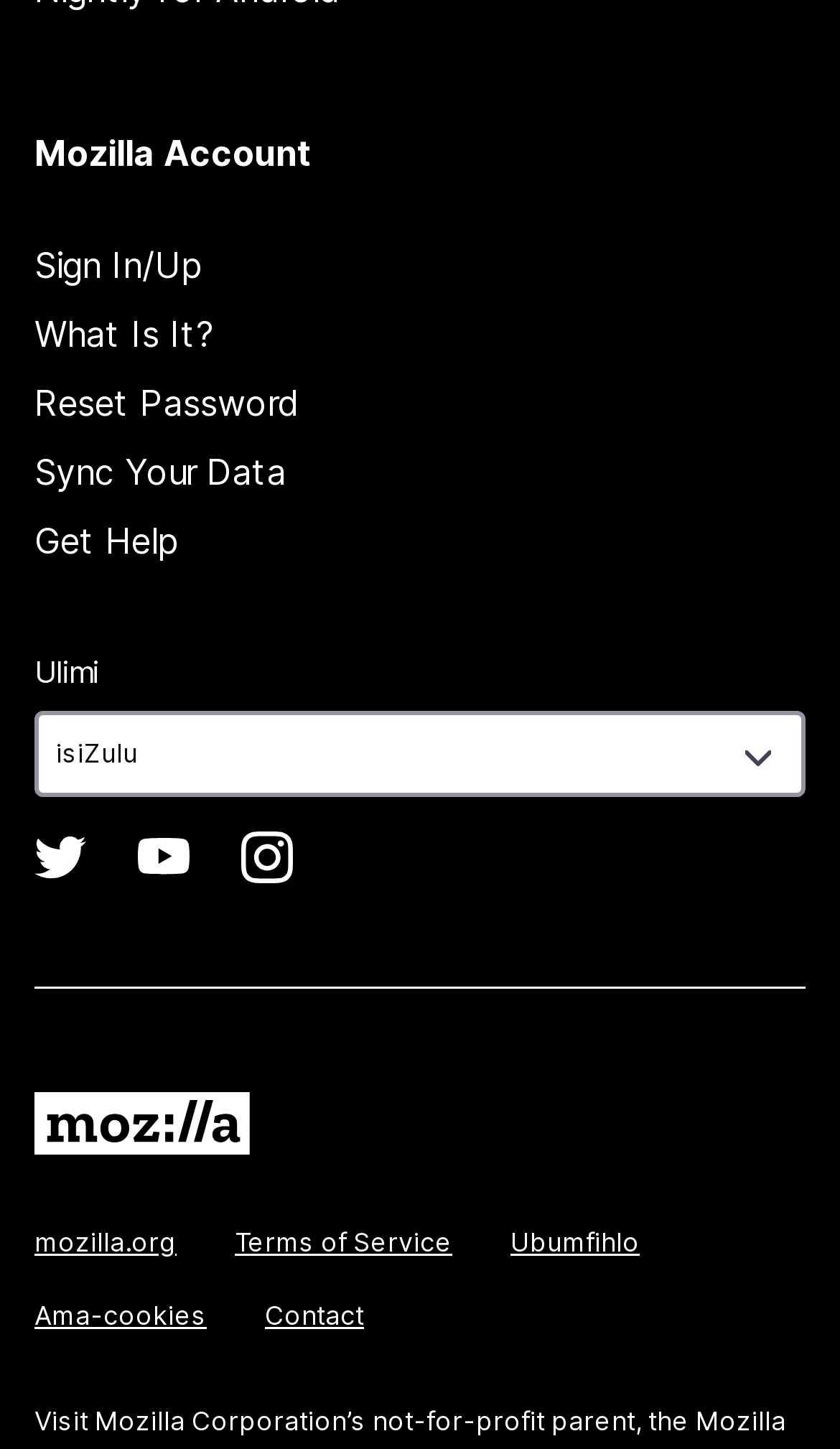How many comboboxes are available?
Relying on the image, give a concise answer in one word or a brief phrase.

1